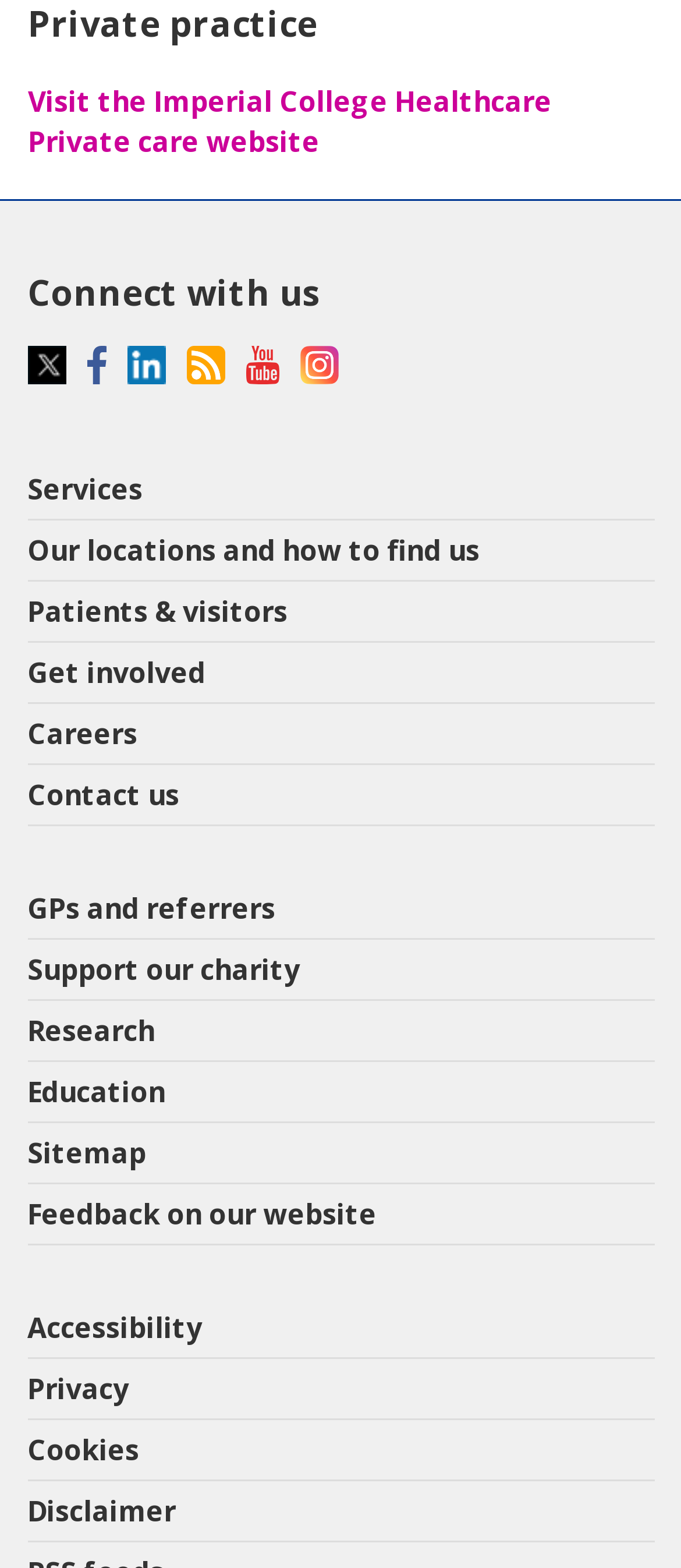Please identify the bounding box coordinates of the clickable area that will allow you to execute the instruction: "Visit the Imperial College Healthcare Private care website".

[0.041, 0.052, 0.81, 0.102]